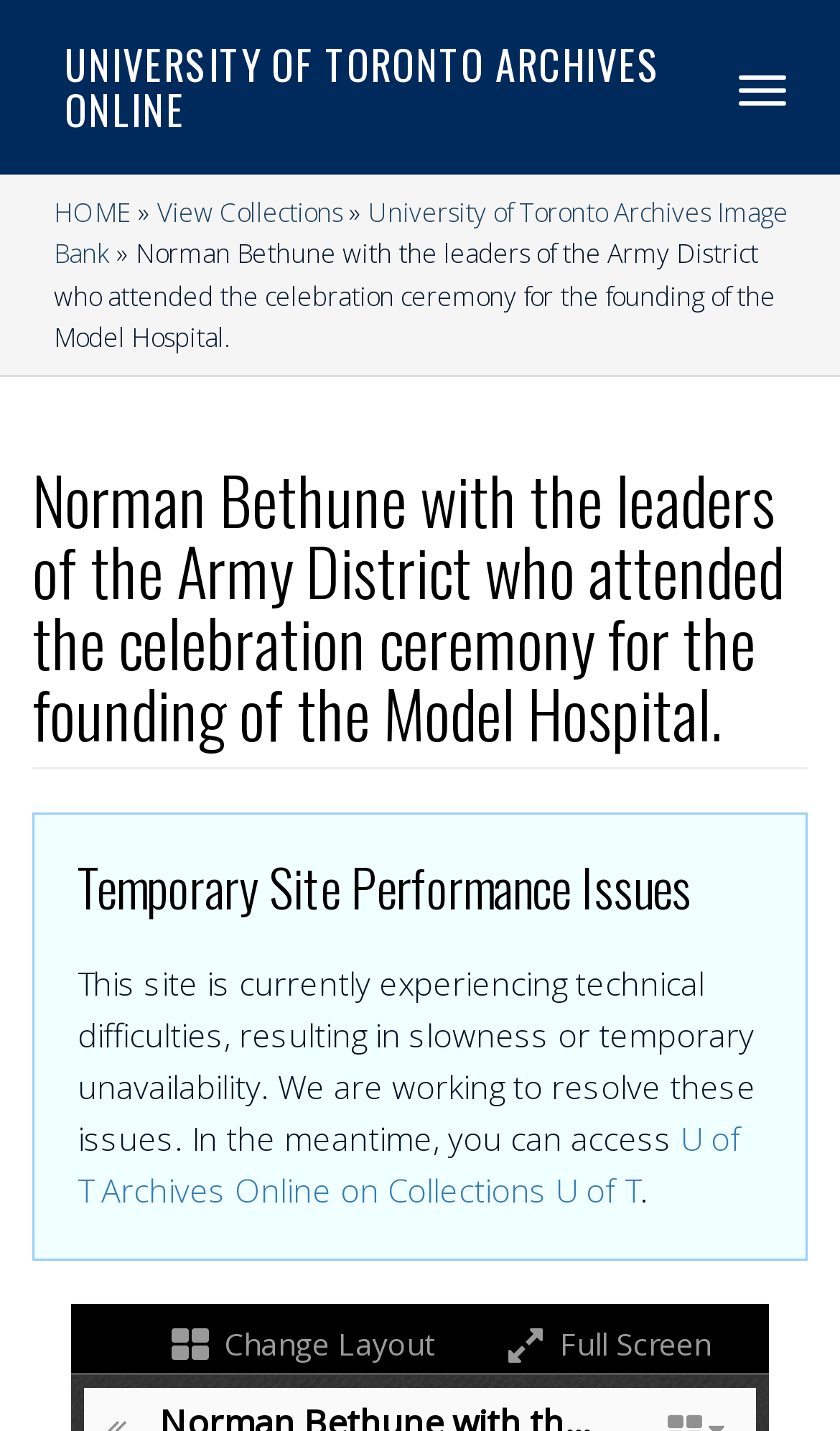Create an elaborate caption that covers all aspects of the webpage.

The webpage is about the University of Toronto Archives Online, specifically showcasing an image of Norman Bethune with the leaders of the Army District who attended the celebration ceremony for the founding of the Model Hospital. 

At the top left, there is a large heading that reads "UNIVERSITY OF TORONTO ARCHIVES ONLINE", which is also a clickable link. To the right of this heading, there is a button labeled "Toggle navigation". 

Below the heading, there is a navigation section that indicates the user's current location, with links to "HOME", "View Collections", and "University of Toronto Archives Image Bank". 

The main content of the page is a heading that describes the image, which is "Norman Bethune with the leaders of the Army District who attended the celebration ceremony for the founding of the Model Hospital." This heading is positioned near the top center of the page.

Further down the page, there is a notice about temporary site performance issues, which warns users about technical difficulties and provides an alternative link to access the archives online.

At the bottom of the page, there are two links: "Change the number of visible slots" and "Toggle full screen", which allow users to customize their viewing experience.